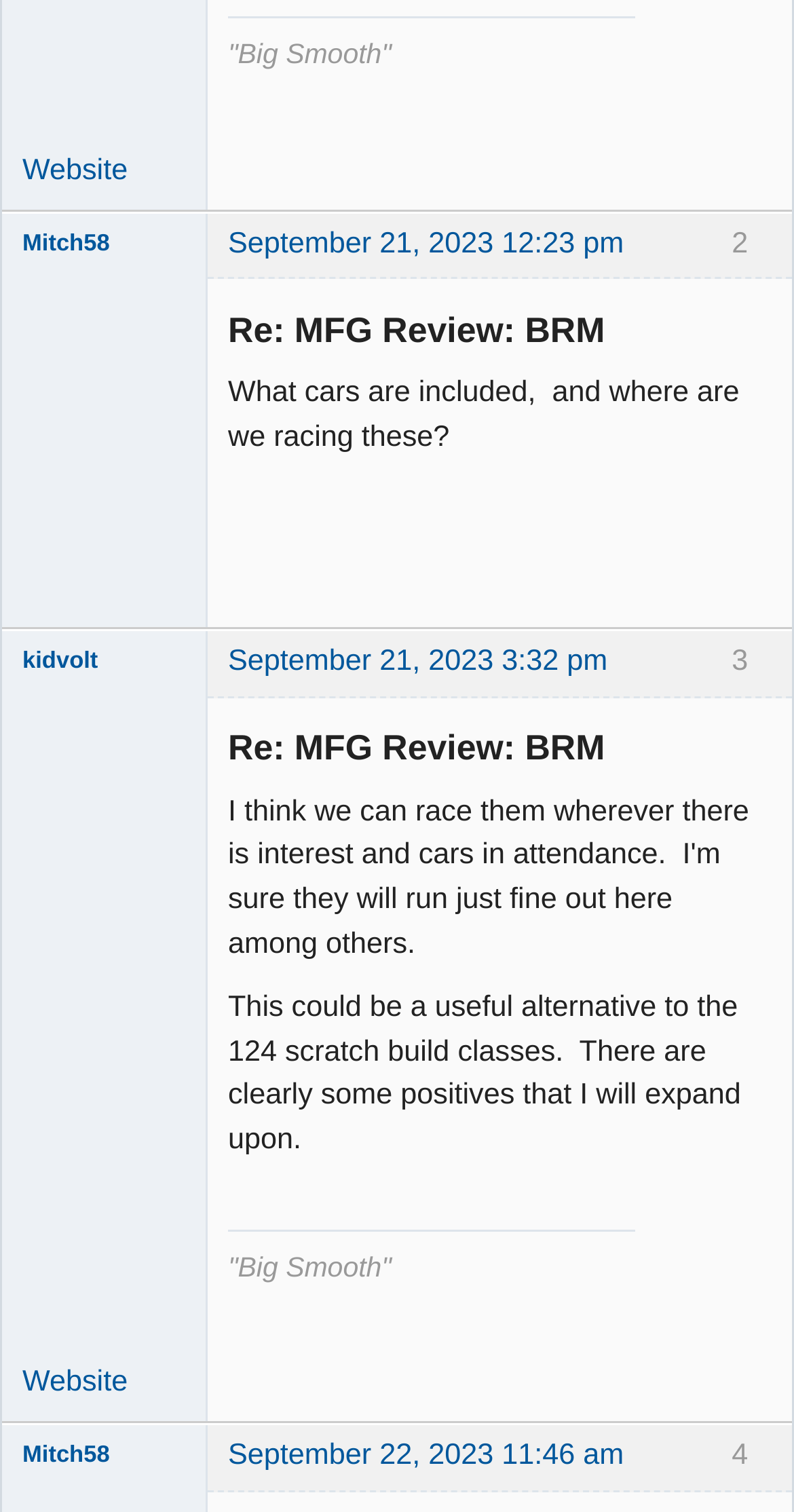Please identify the bounding box coordinates of the clickable area that will allow you to execute the instruction: "Read kidvolt's post".

[0.262, 0.417, 0.997, 0.461]